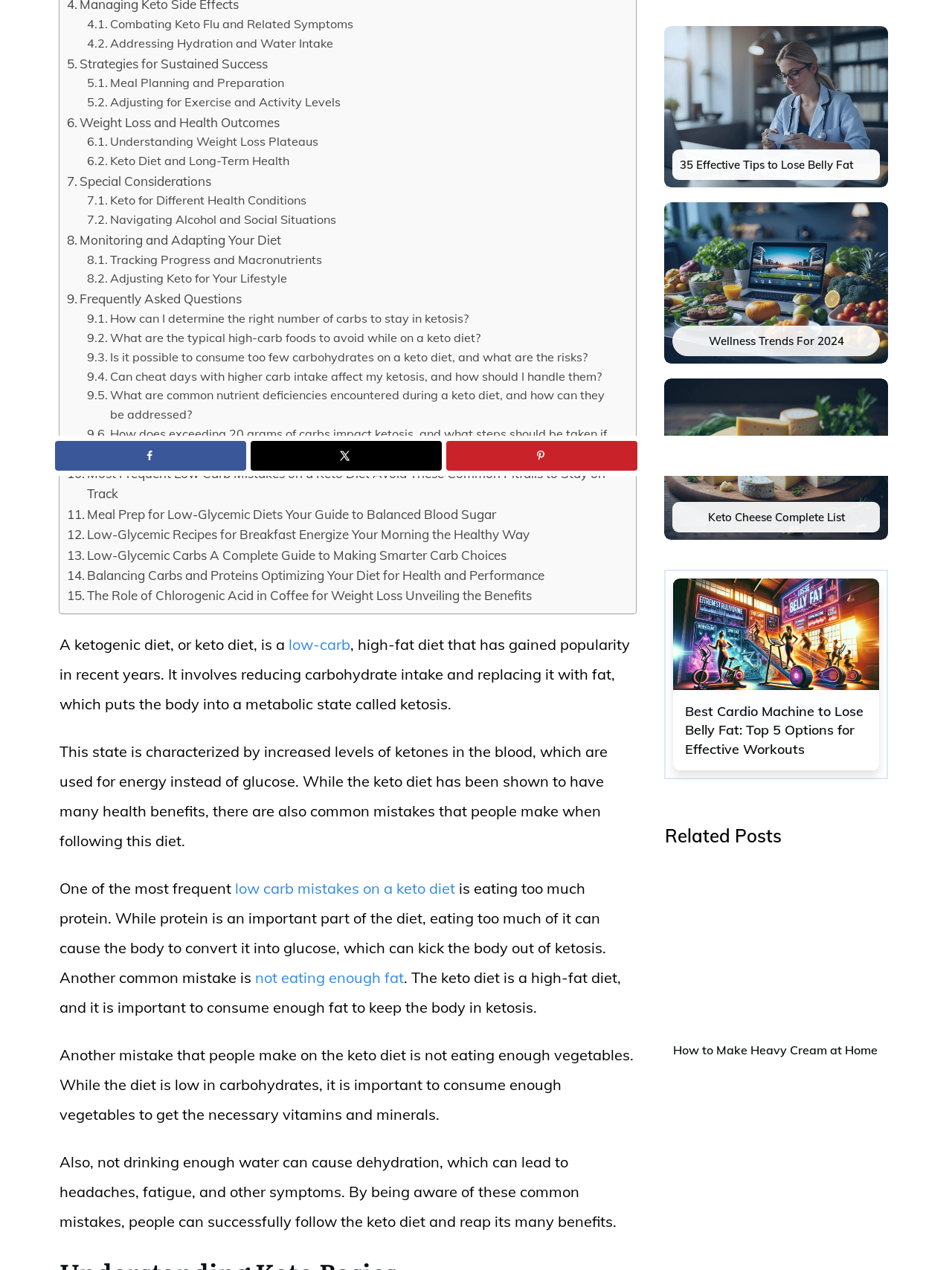Based on the element description Frequently Asked Questions, identify the bounding box coordinates for the UI element. The coordinates should be in the format (top-left x, top-left y, bottom-right x, bottom-right y) and within the 0 to 1 range.

[0.07, 0.227, 0.254, 0.243]